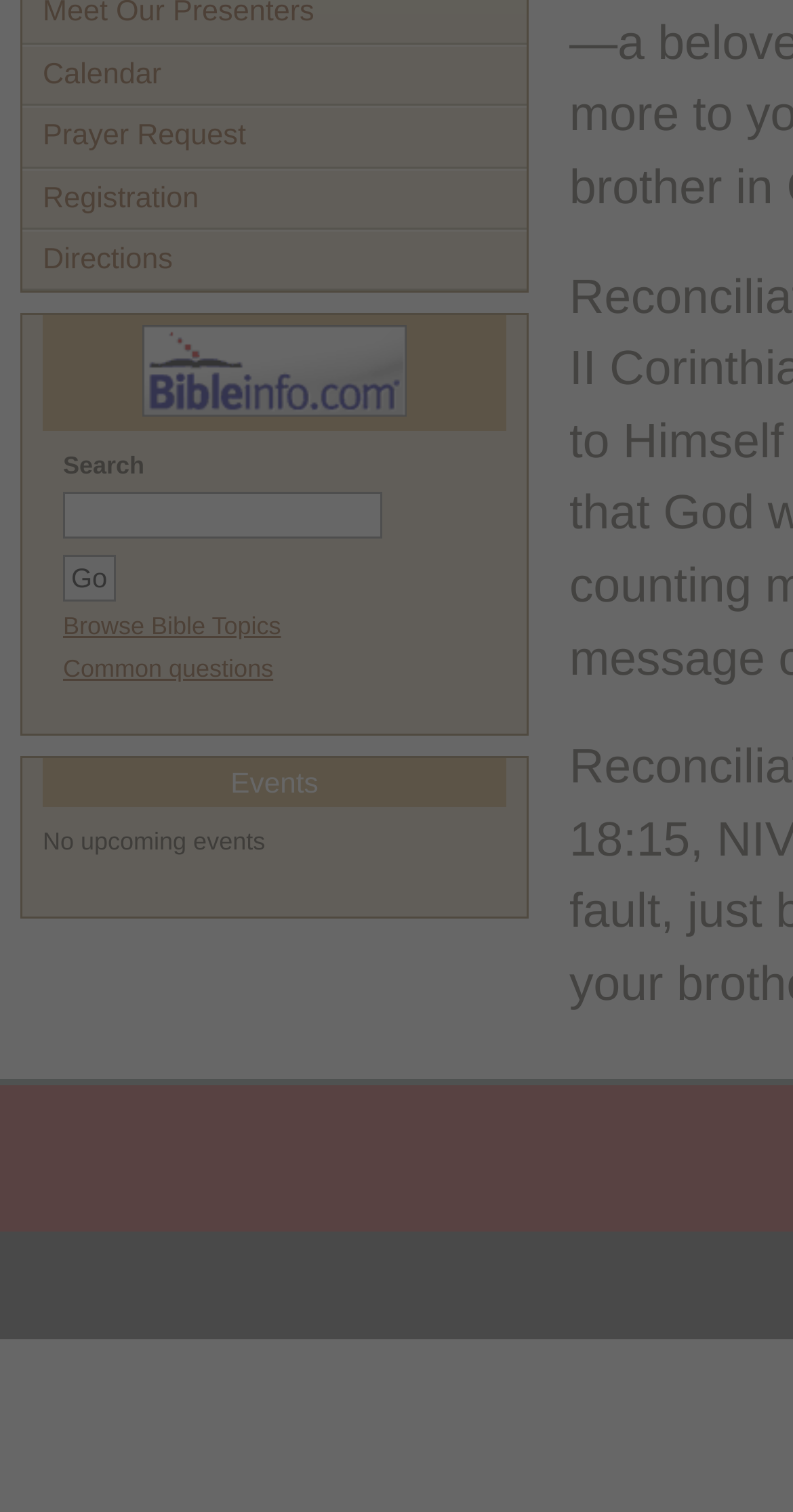Bounding box coordinates are specified in the format (top-left x, top-left y, bottom-right x, bottom-right y). All values are floating point numbers bounded between 0 and 1. Please provide the bounding box coordinate of the region this sentence describes: Registration

[0.028, 0.111, 0.664, 0.152]